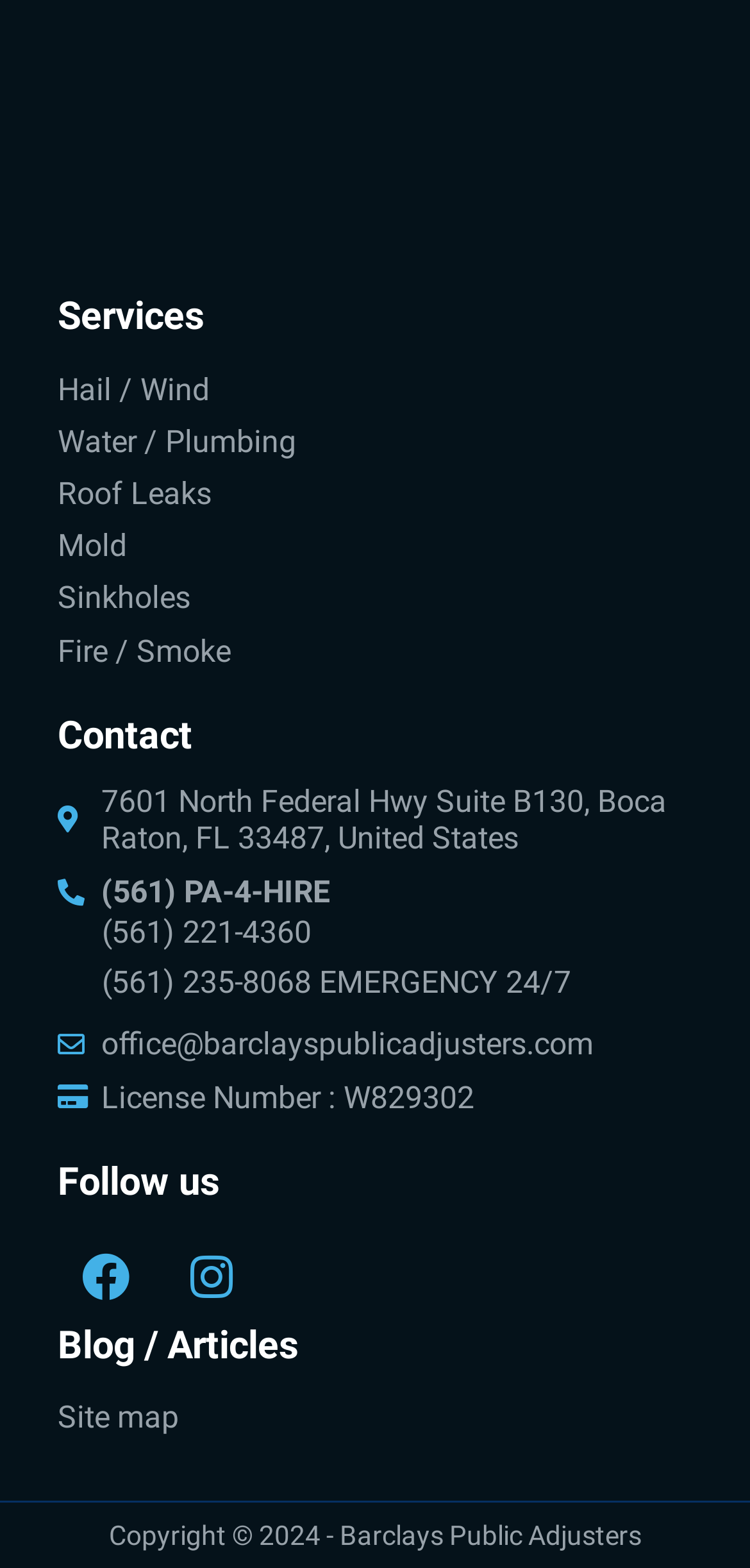What services does Barclays Public Adjusters offer?
Examine the screenshot and reply with a single word or phrase.

Hail/Wind, Water/Plumbing, etc.